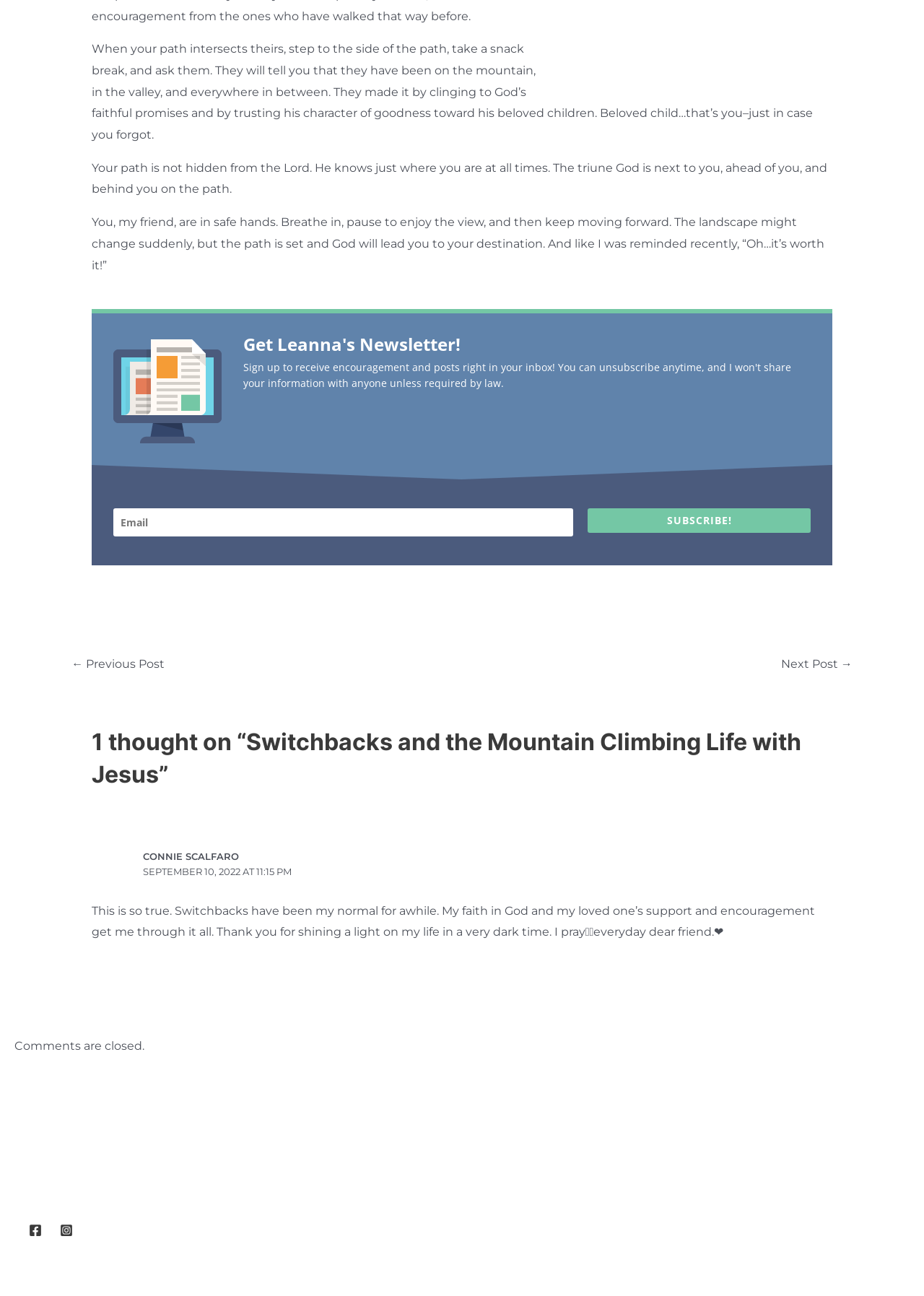Who wrote the comment on September 10, 2022?
Can you provide an in-depth and detailed response to the question?

I found the comment by analyzing the article element with ID 142, which contains a HeaderAsNonLandmark element with ID 364. Within this element, I found a StaticText element with ID 417, which contains the name 'CONNIE SCALFARO', and a link element with ID 419, which mentions the date 'SEPTEMBER 10, 2022 AT 11:15 PM'.